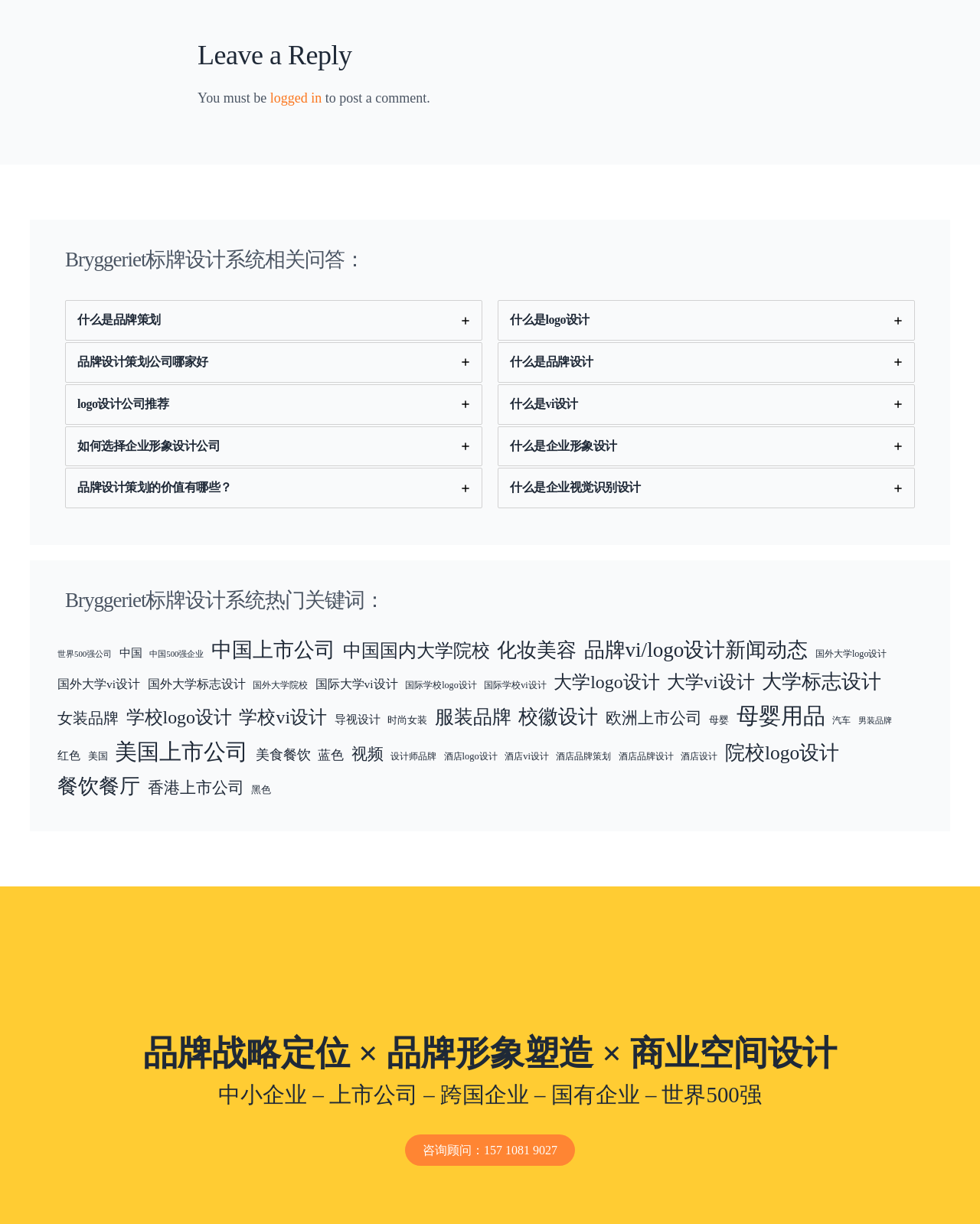Highlight the bounding box coordinates of the element that should be clicked to carry out the following instruction: "Click on '大学logo设计'". The coordinates must be given as four float numbers ranging from 0 to 1, i.e., [left, top, right, bottom].

[0.565, 0.545, 0.673, 0.569]